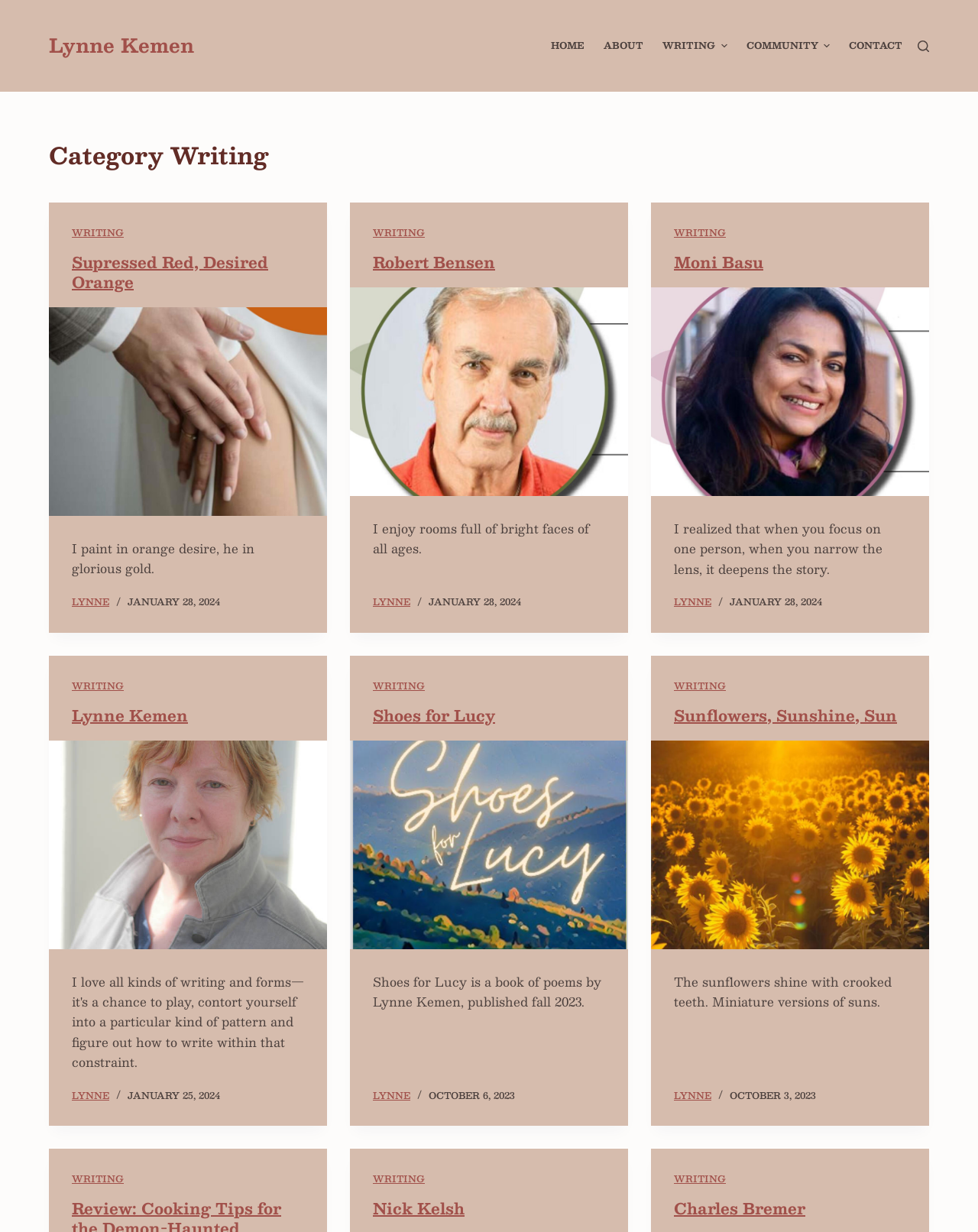Give a one-word or short-phrase answer to the following question: 
Who is the person in the headshot image?

Robert Bensen